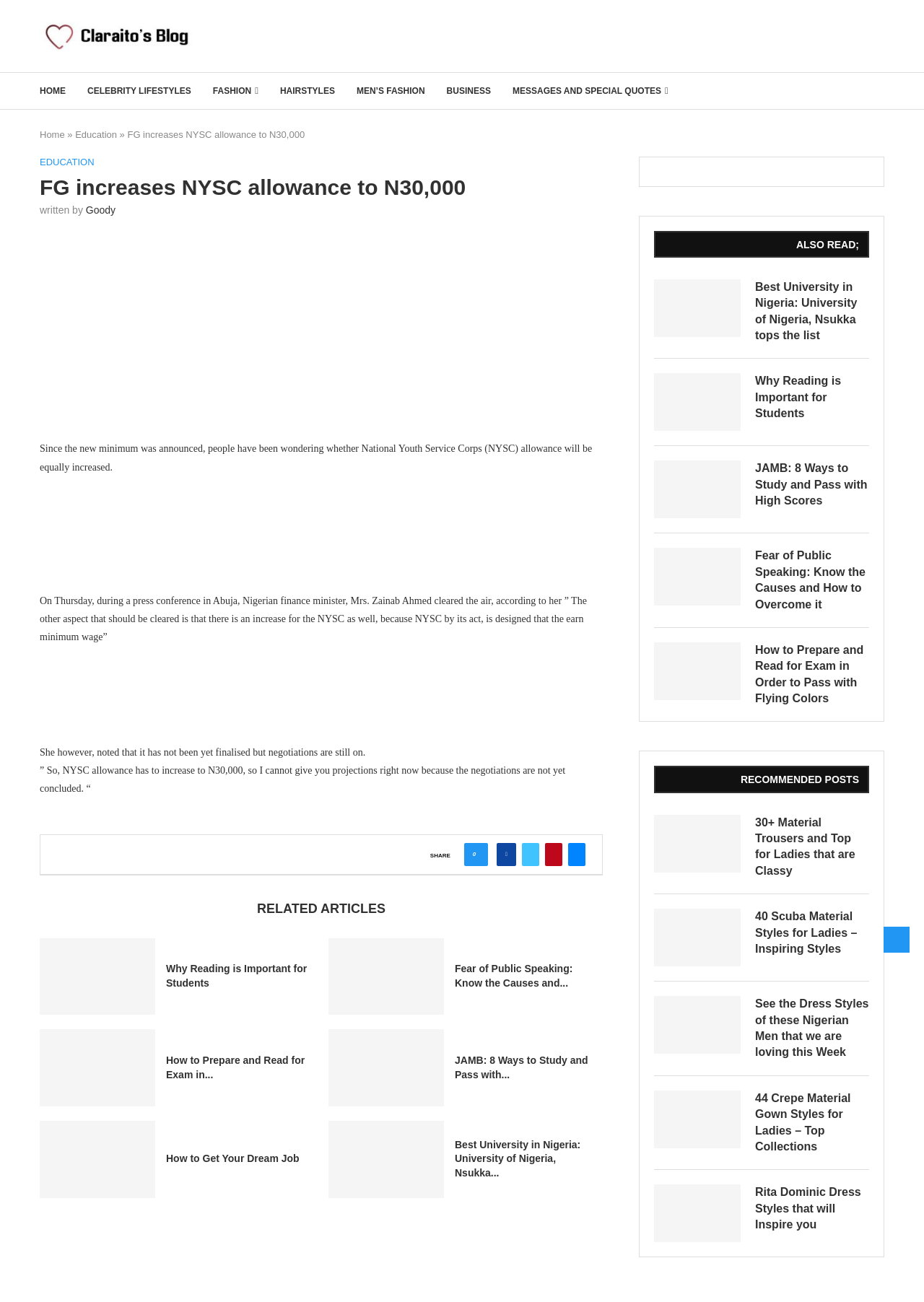Locate the bounding box of the UI element described by: "Email" in the given webpage screenshot.

[0.615, 0.647, 0.634, 0.665]